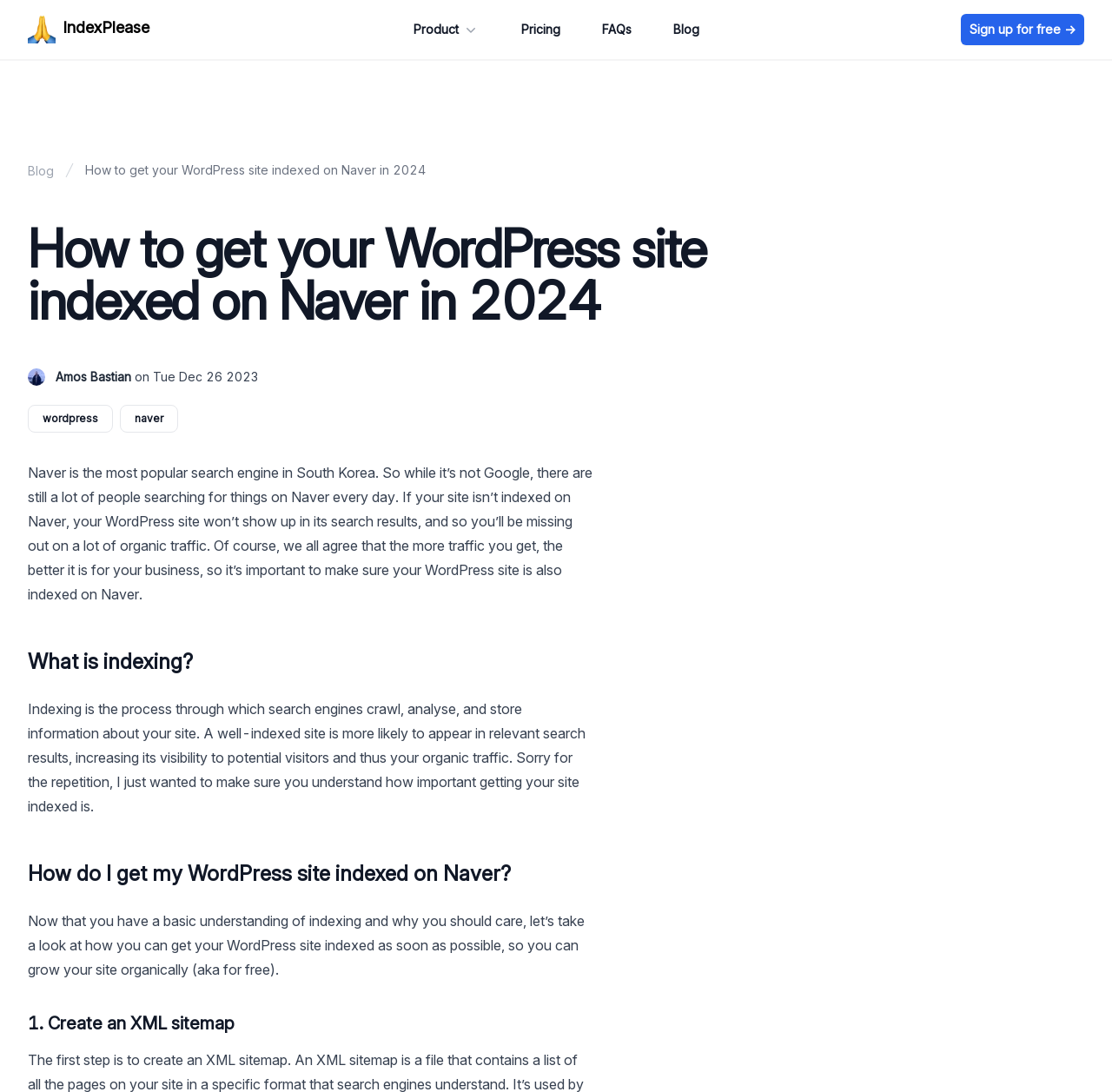Please determine the bounding box of the UI element that matches this description: GLOBAL ART AND CULTURE. The coordinates should be given as (top-left x, top-left y, bottom-right x, bottom-right y), with all values between 0 and 1.

None